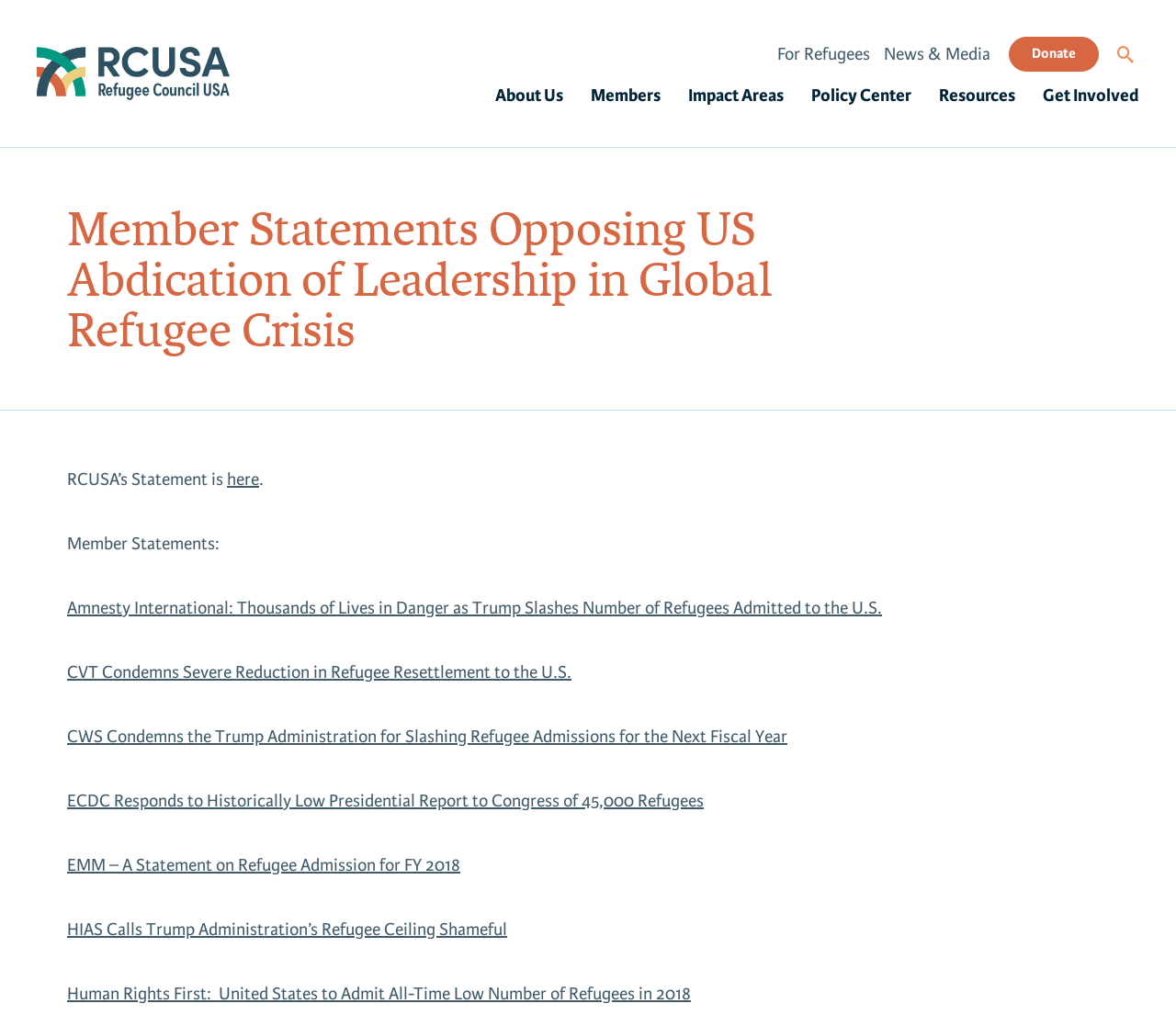How many links are in the navigation menu?
Give a one-word or short phrase answer based on the image.

7